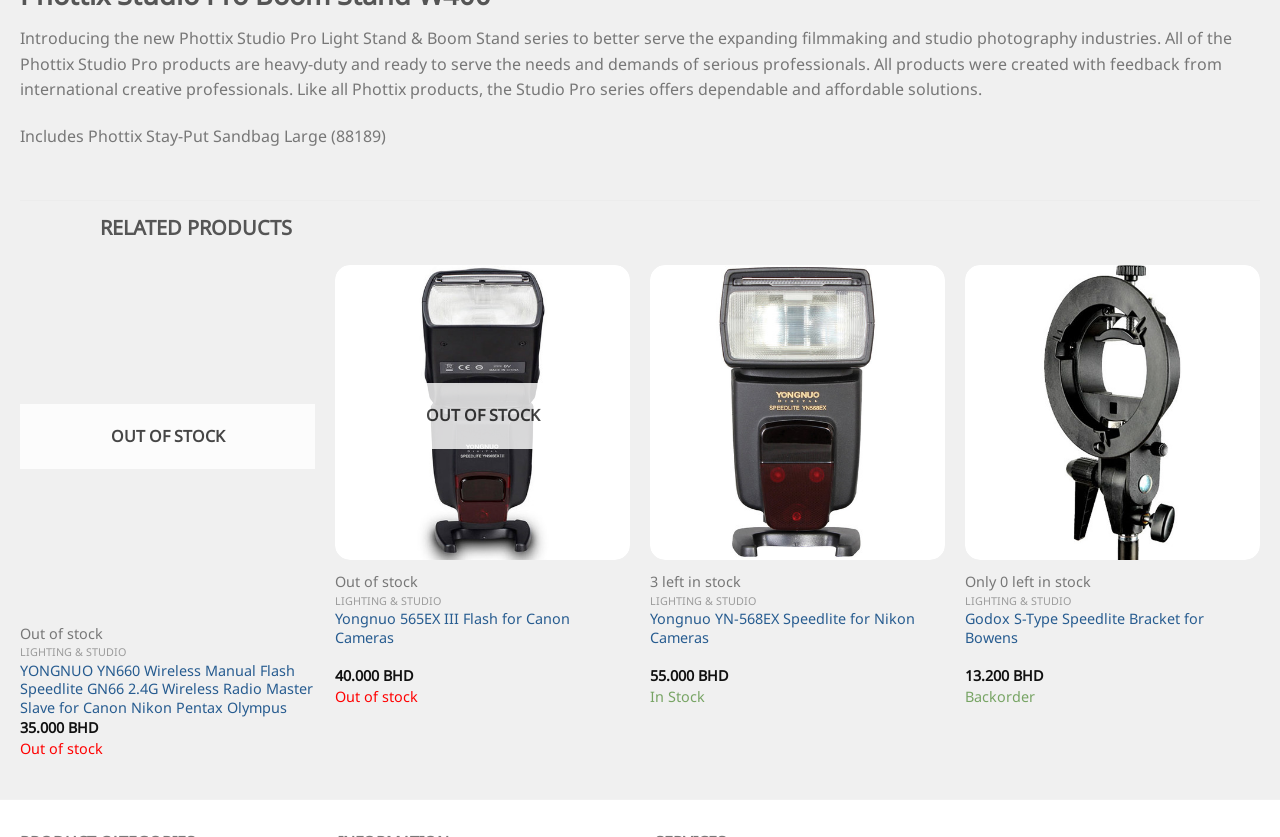Find and indicate the bounding box coordinates of the region you should select to follow the given instruction: "Add to wishlist".

[0.213, 0.329, 0.237, 0.366]